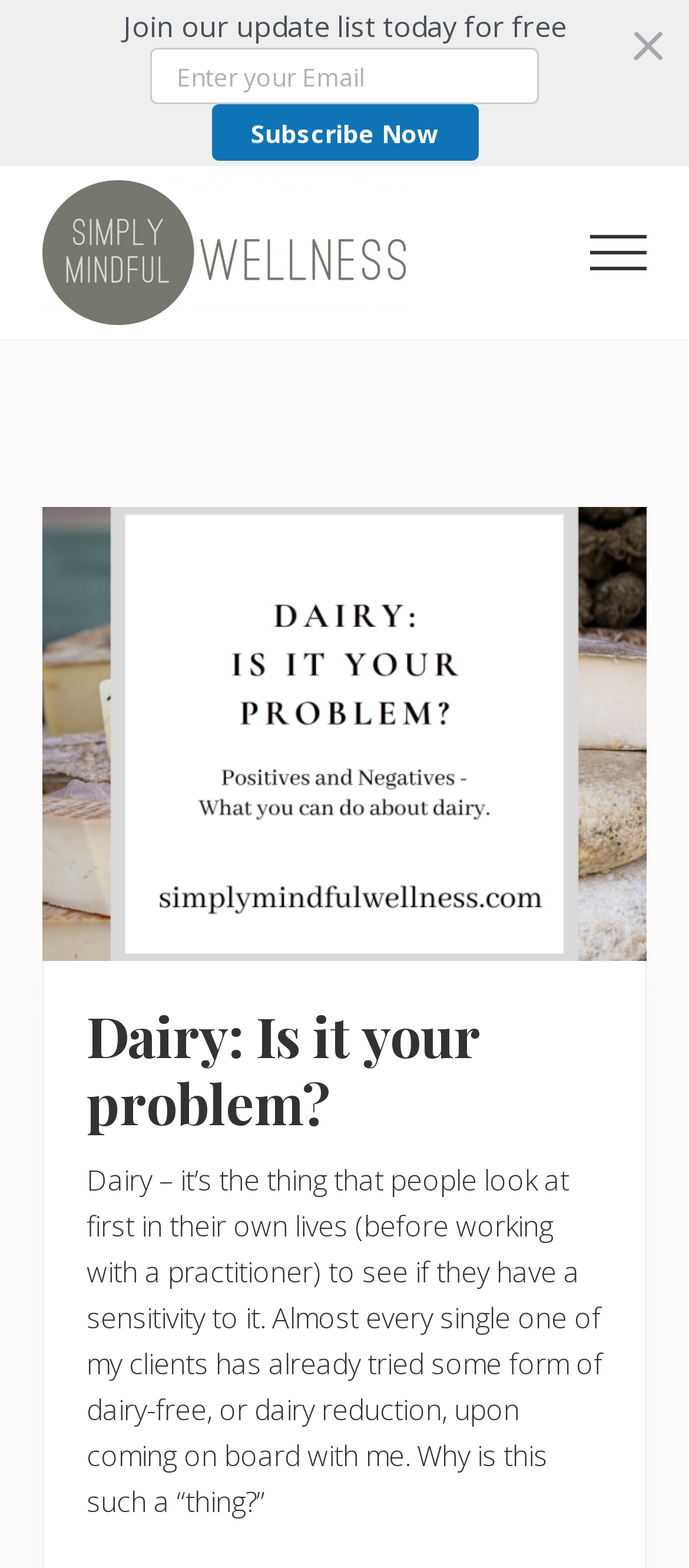Find the bounding box coordinates corresponding to the UI element with the description: "alt="Simply Mindful Wellness"". The coordinates should be formatted as [left, top, right, bottom], with values as floats between 0 and 1.

[0.062, 0.009, 0.6, 0.102]